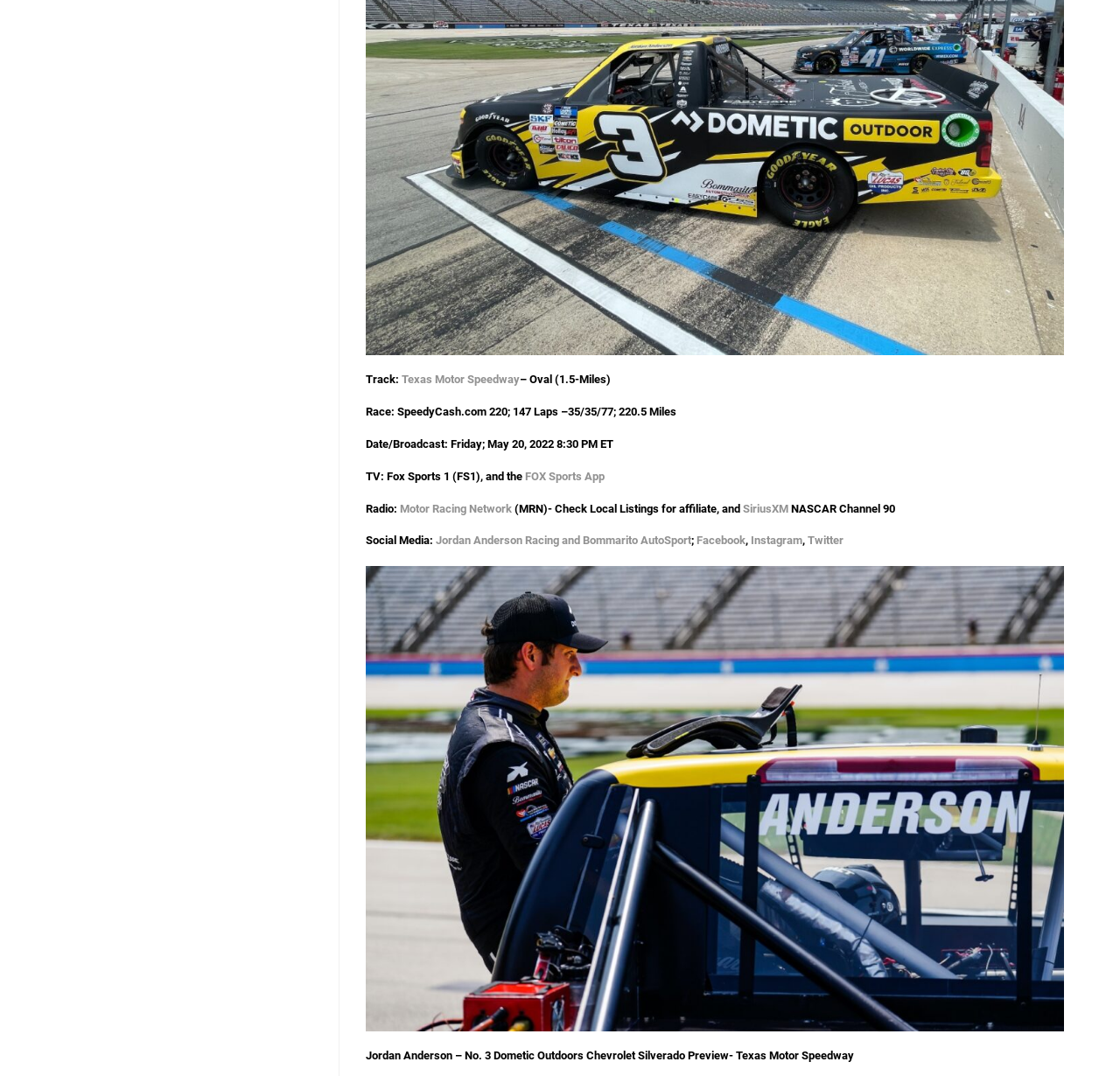Give the bounding box coordinates for the element described by: "Motor Racing Network".

[0.357, 0.466, 0.457, 0.478]